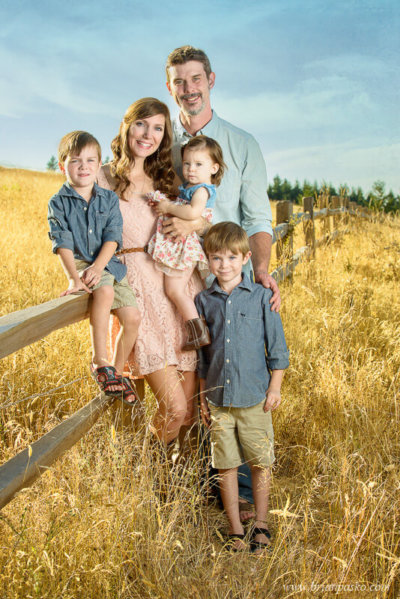Provide an in-depth description of all elements within the image.

This heartwarming family portrait captures a joyous moment at Powell Butte Nature Park, set against a backdrop of golden fields that epitomize the beauty of summer. The scene features a smiling family gathered along a rustic wooden fence, with the parents standing proudly amidst their three young children. The mother, dressed in a lovely lace dress, embraces her daughter, who is attired in a playful outfit, while her two sons, donned in casual button-up shirts, stand confidently by her side. With the sun casting a warm glow over the landscape, the image conveys a sense of togetherness and the magic of family moments, particularly in this picturesque setting.